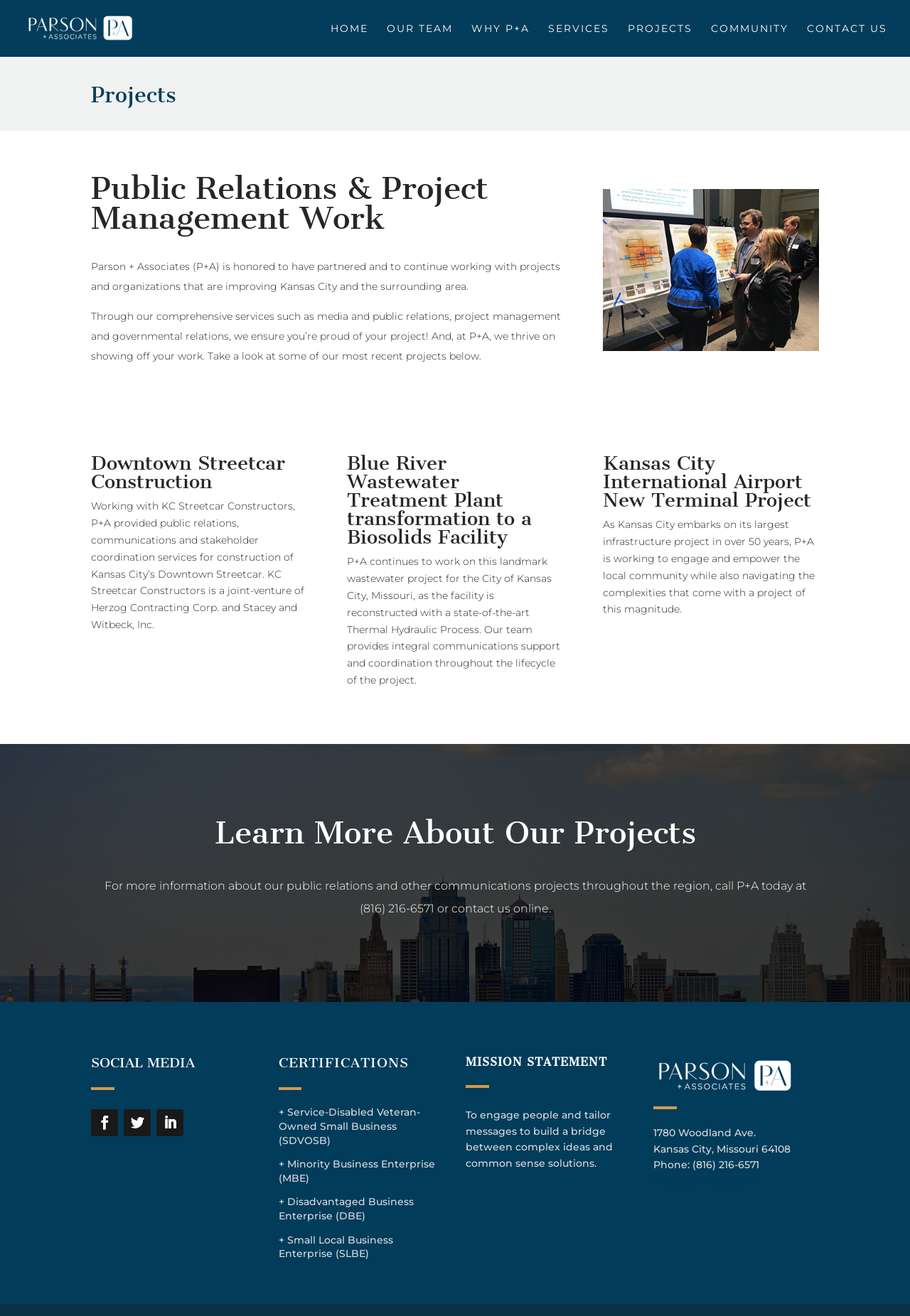Can you find the bounding box coordinates for the element to click on to achieve the instruction: "visit Parson + Associates on Facebook"?

[0.1, 0.843, 0.13, 0.864]